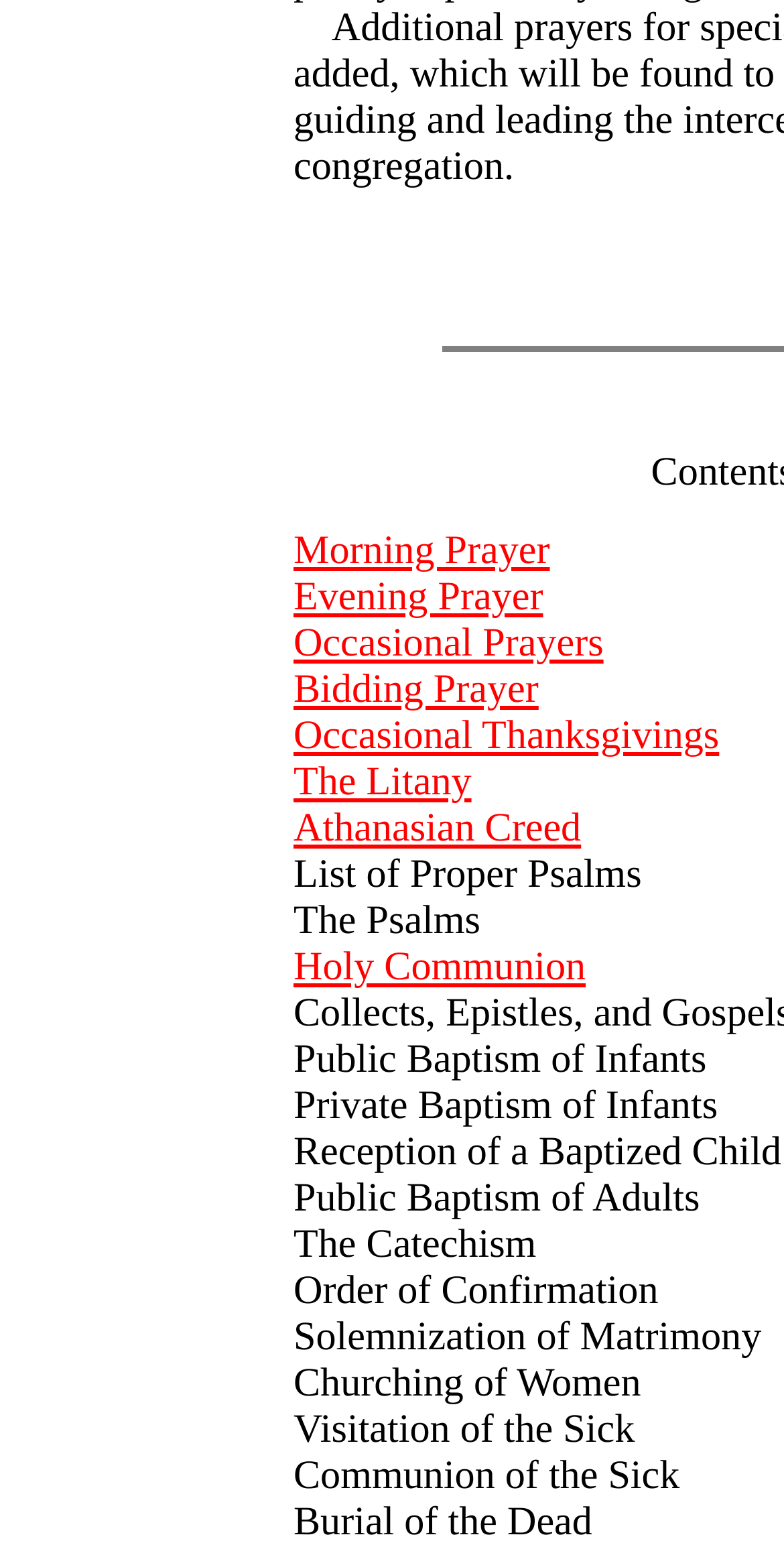Use a single word or phrase to respond to the question:
What is the purpose of the 'Churching of Women'?

Christian ritual